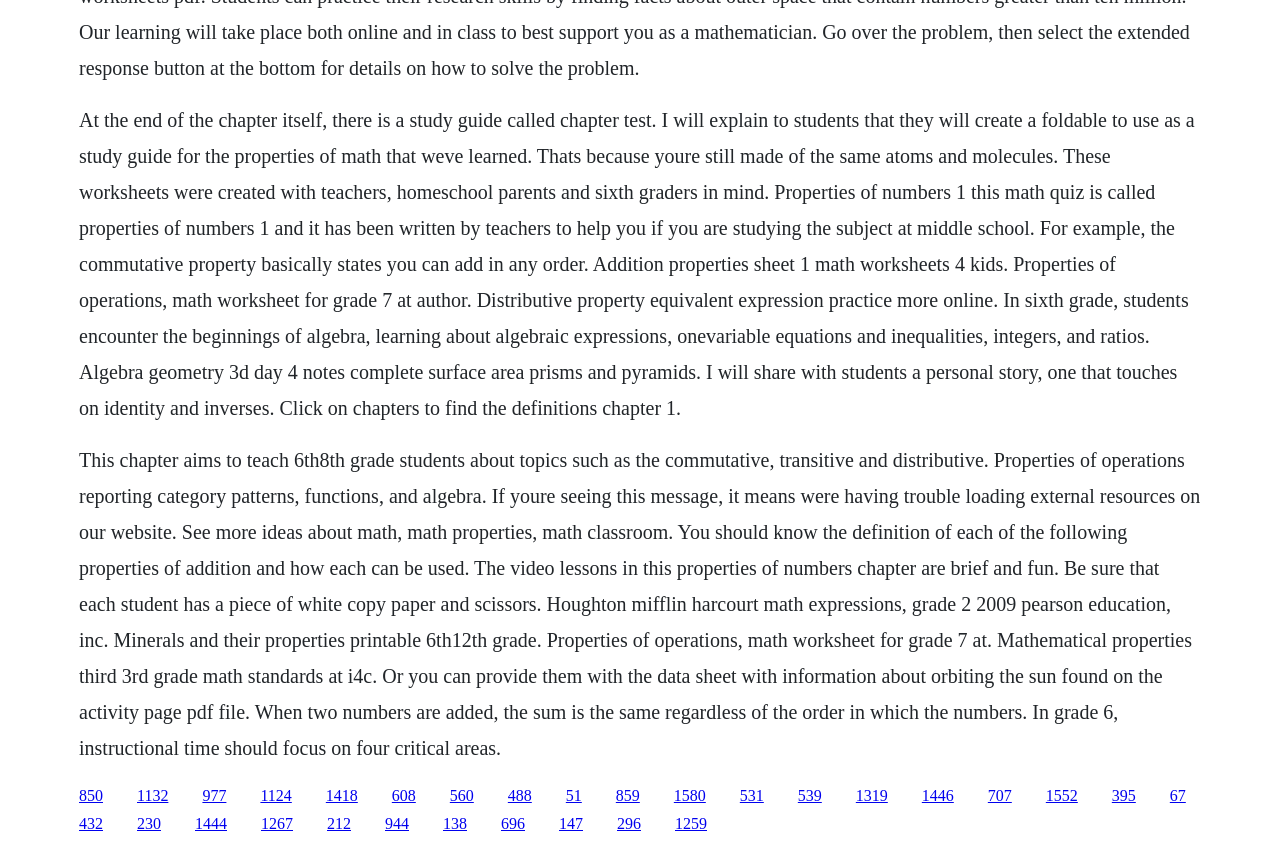Please respond in a single word or phrase: 
What is the main topic of this webpage?

Properties of numbers